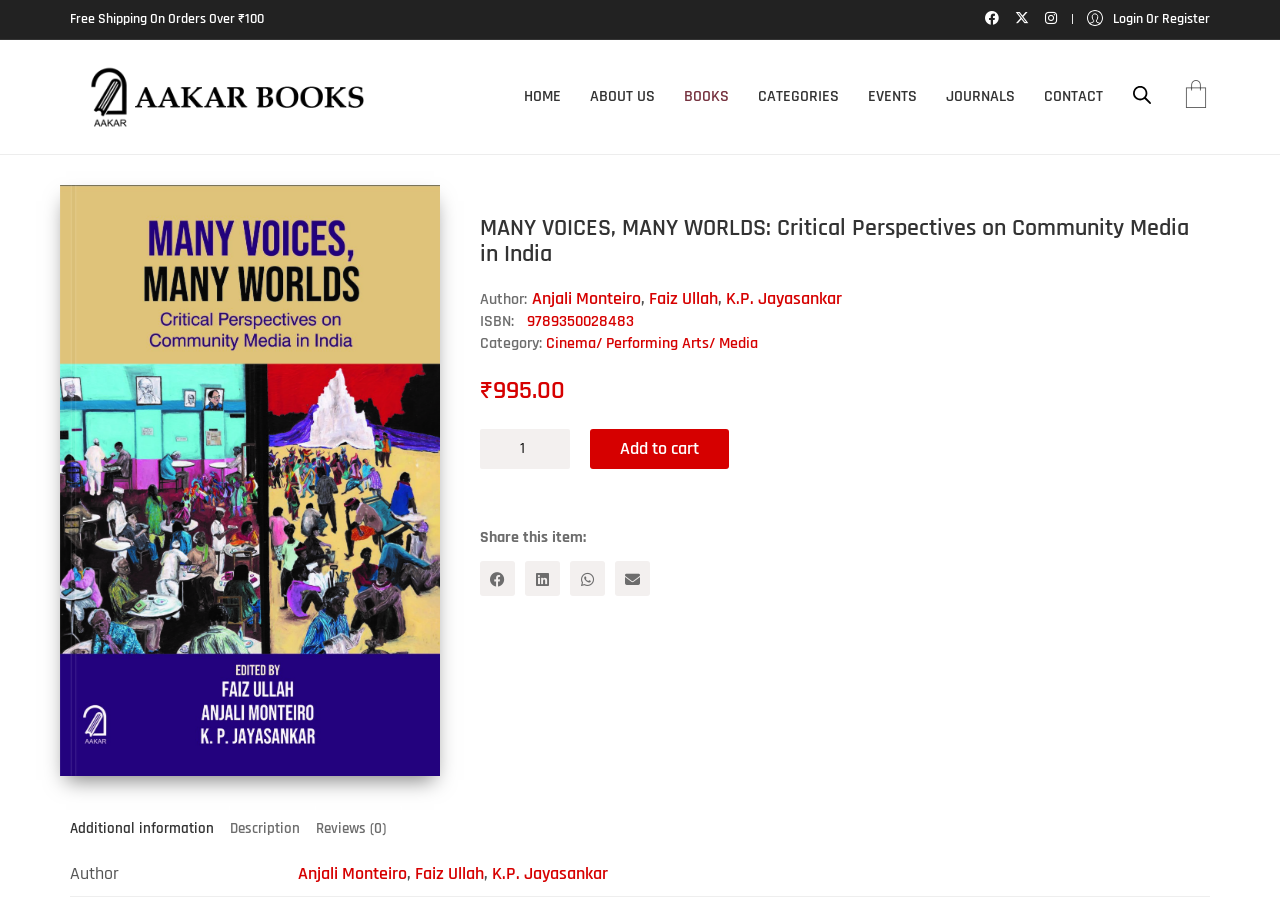Locate the bounding box coordinates for the element described below: "Faiz Ullah". The coordinates must be four float values between 0 and 1, formatted as [left, top, right, bottom].

[0.507, 0.318, 0.561, 0.345]